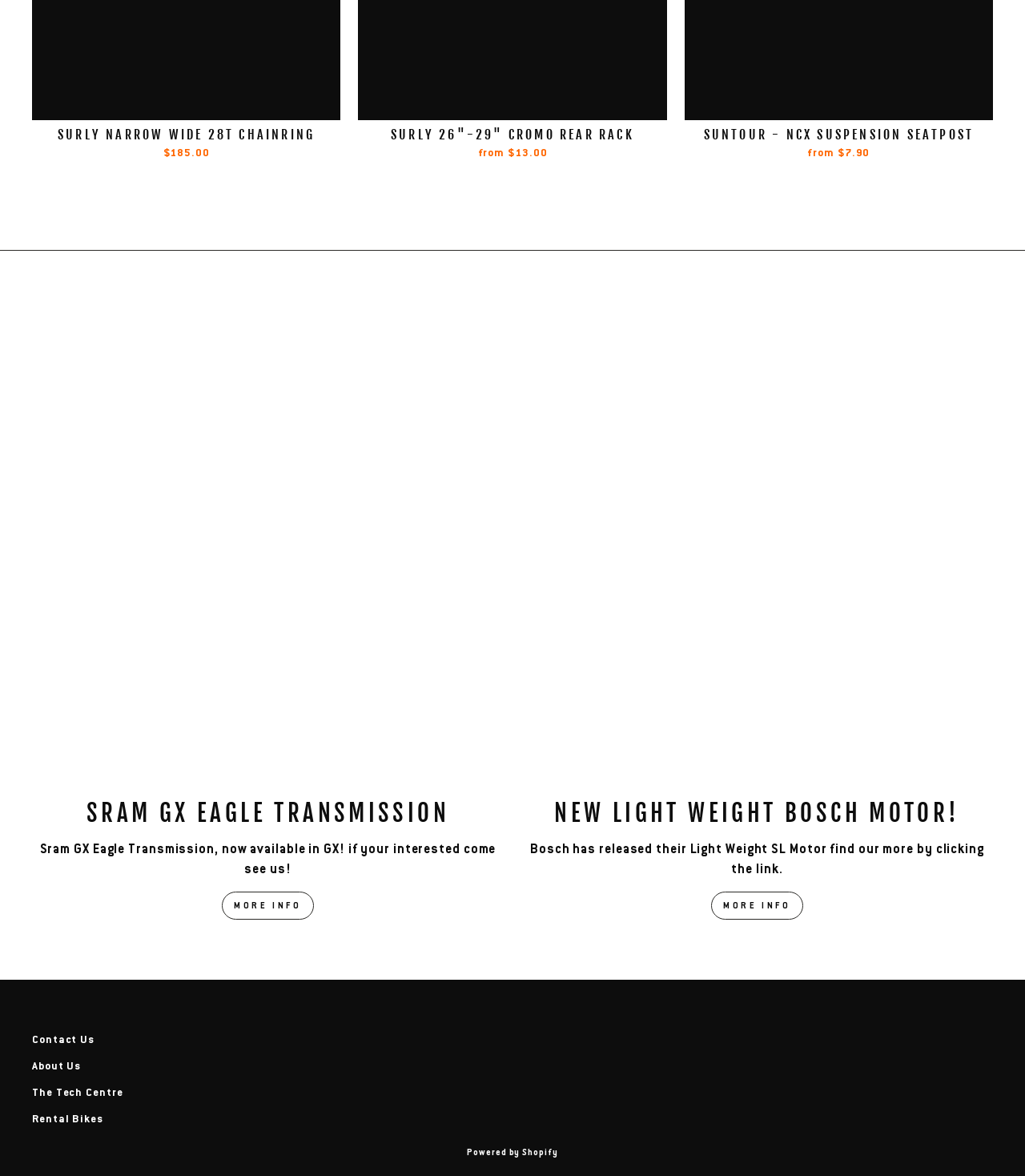Please identify the bounding box coordinates of the element I should click to complete this instruction: 'Learn more about SRAM GX EAGLE TRANSMISSION'. The coordinates should be given as four float numbers between 0 and 1, like this: [left, top, right, bottom].

[0.031, 0.264, 0.491, 0.666]